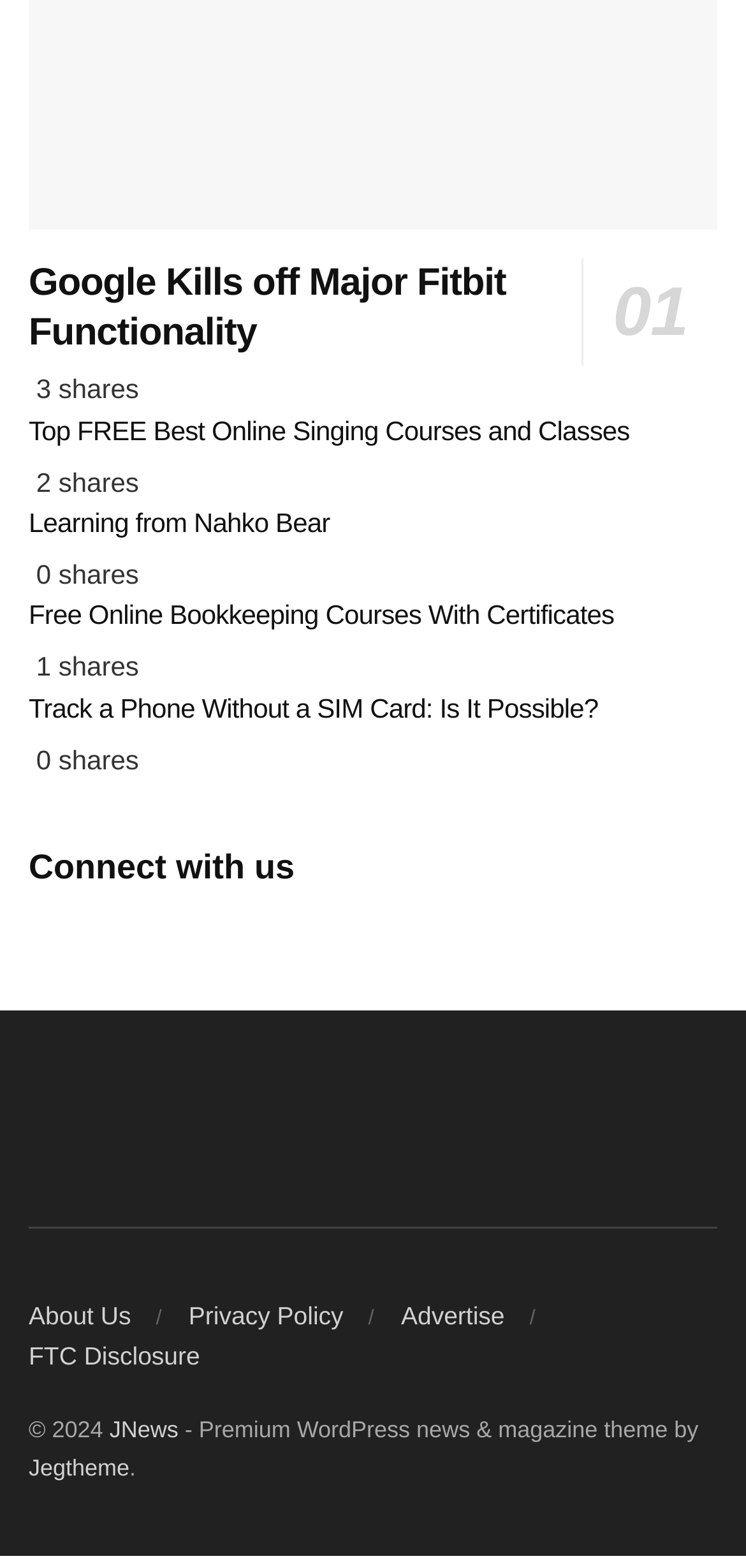How many articles are listed on this page?
Look at the webpage screenshot and answer the question with a detailed explanation.

I counted the number of headings on the page, each of which represents an article. There are five headings, starting from '01 Google Kills off Major Fitbit Functionality' to '05 Track a Phone Without a SIM Card: Is It Possible?'.